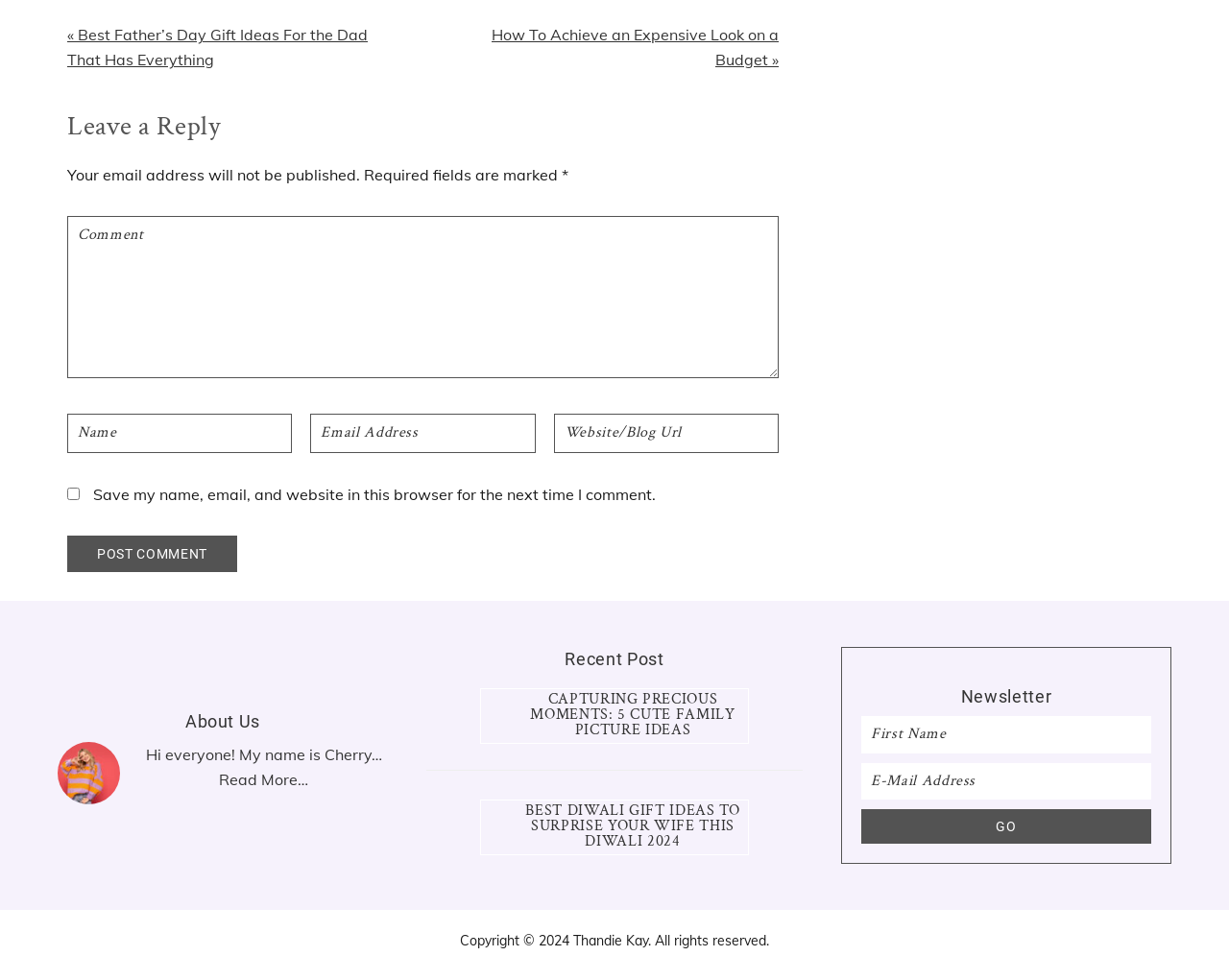With reference to the screenshot, provide a detailed response to the question below:
What is the topic of the first article?

The first article is titled 'Capturing Precious Moments: 5 Cute Family Picture Ideas', which suggests that the topic is related to family picture ideas.